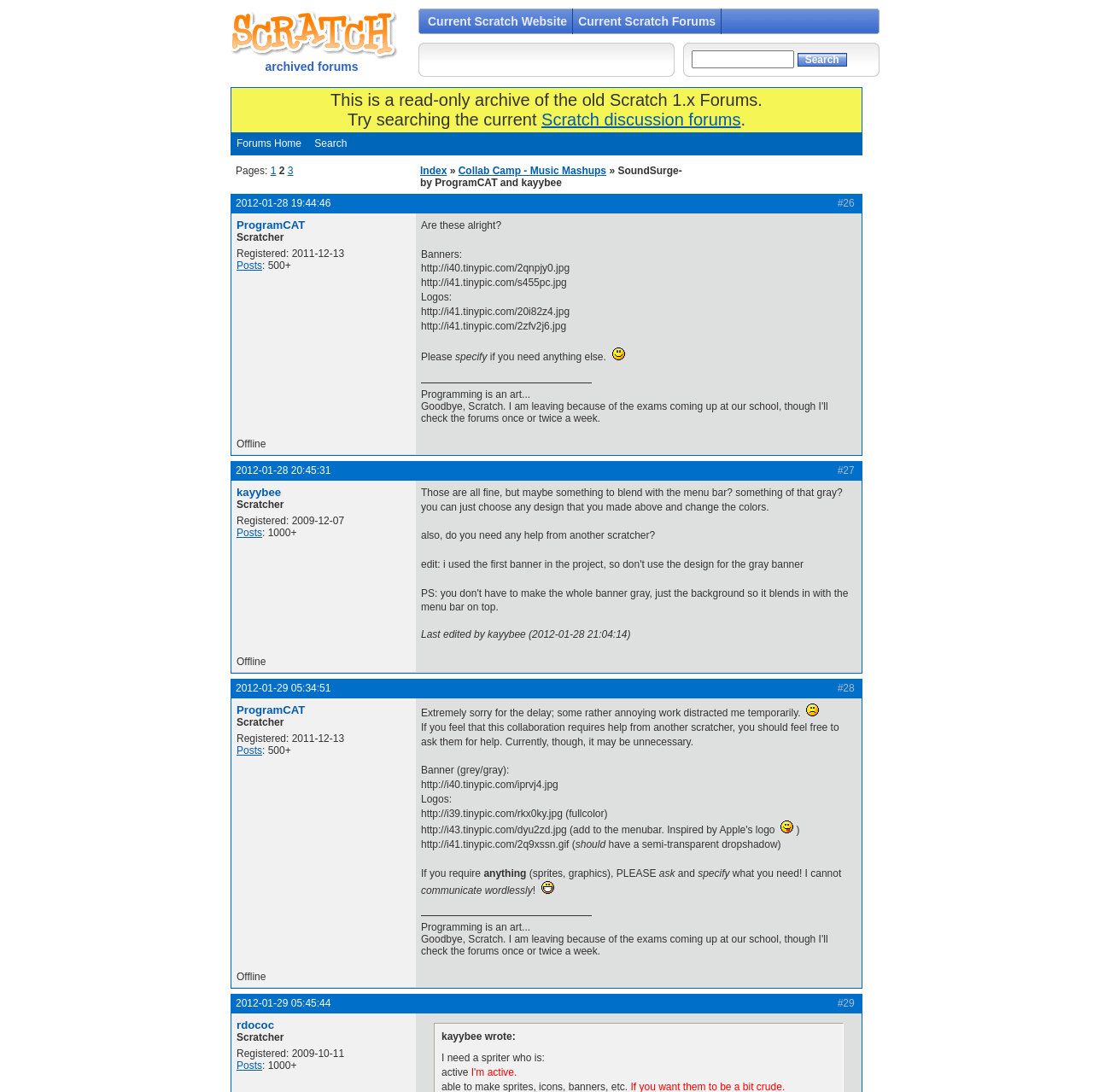Using the given element description, provide the bounding box coordinates (top-left x, top-left y, bottom-right x, bottom-right y) for the corresponding UI element in the screenshot: 2012-01-29 05:34:51

[0.216, 0.625, 0.303, 0.636]